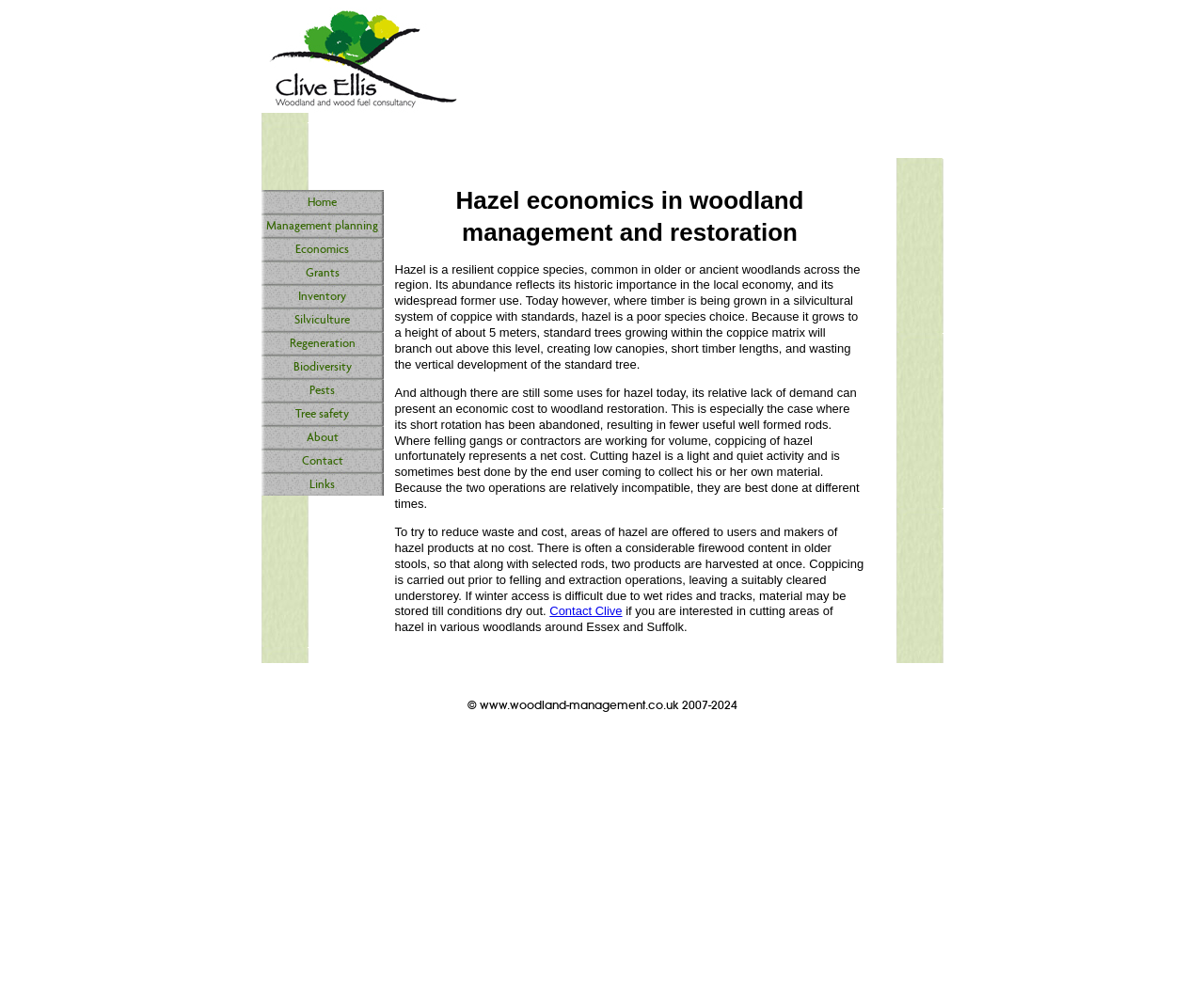Identify the bounding box coordinates of the element that should be clicked to fulfill this task: "Click on Home". The coordinates should be provided as four float numbers between 0 and 1, i.e., [left, top, right, bottom].

[0.217, 0.191, 0.318, 0.214]